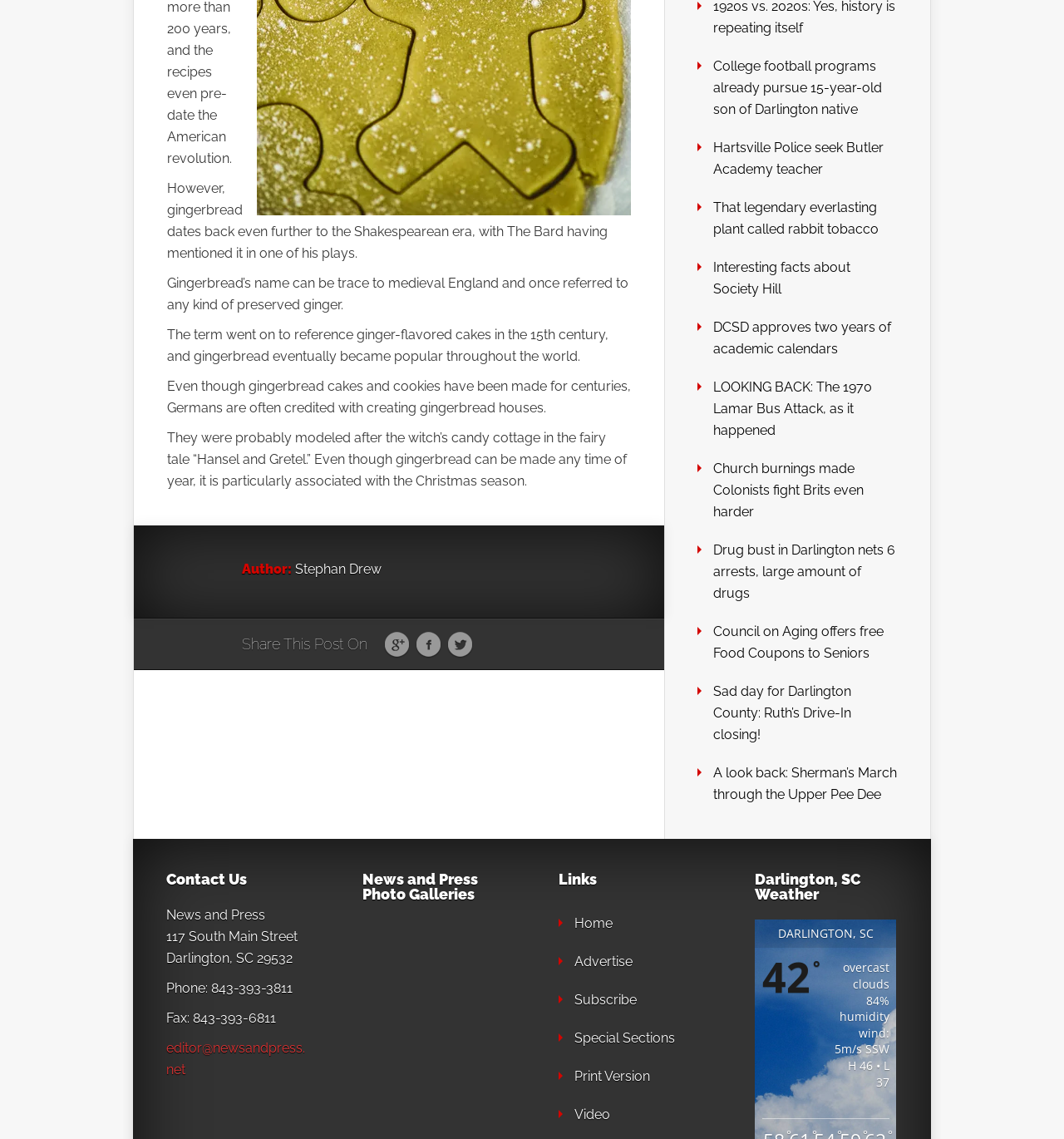Give the bounding box coordinates for the element described by: "Interesting facts about Society Hill".

[0.67, 0.228, 0.799, 0.261]